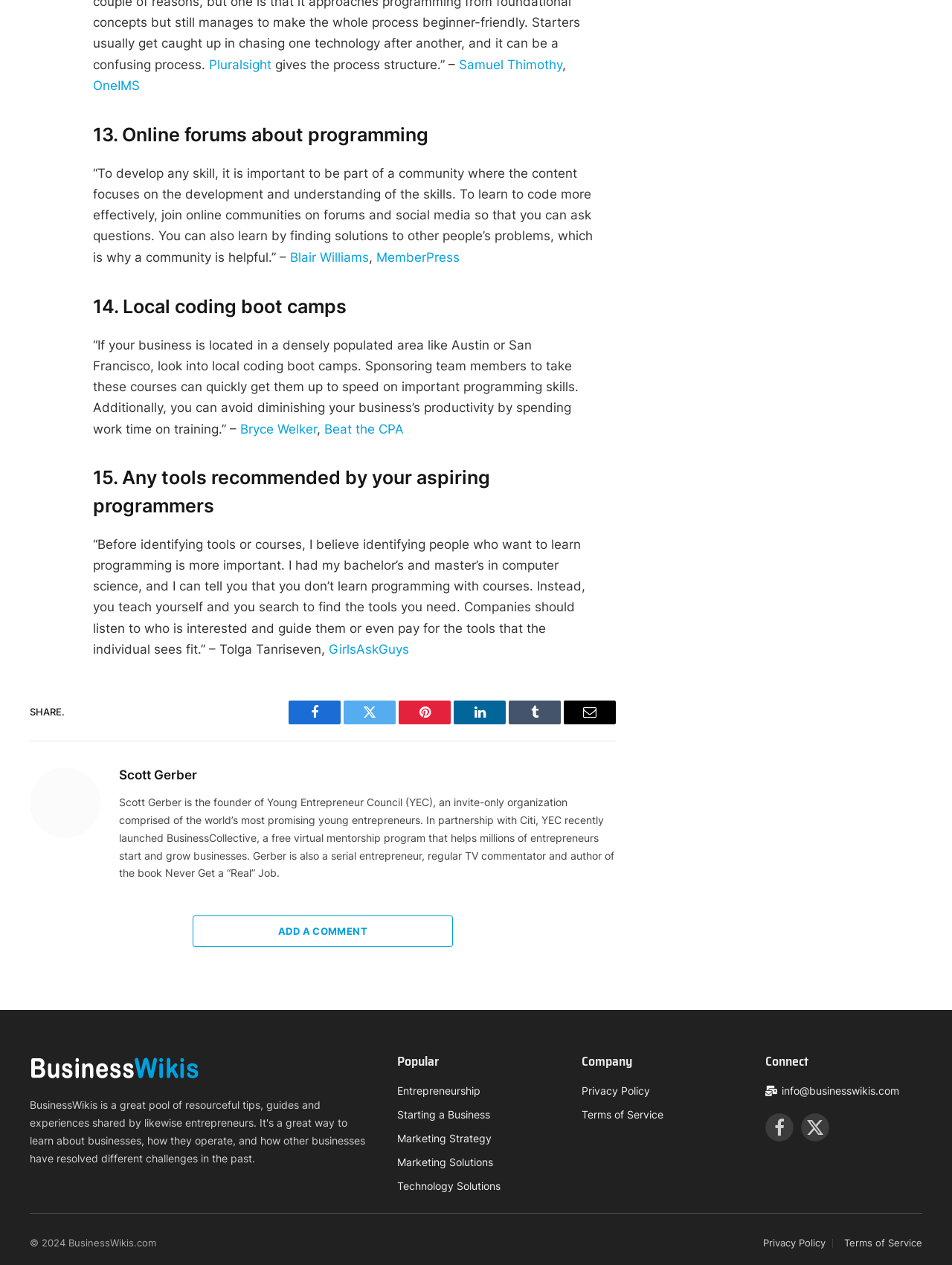Identify the bounding box coordinates for the element you need to click to achieve the following task: "Visit the Entrepreneurship page". Provide the bounding box coordinates as four float numbers between 0 and 1, in the form [left, top, right, bottom].

[0.417, 0.857, 0.505, 0.867]